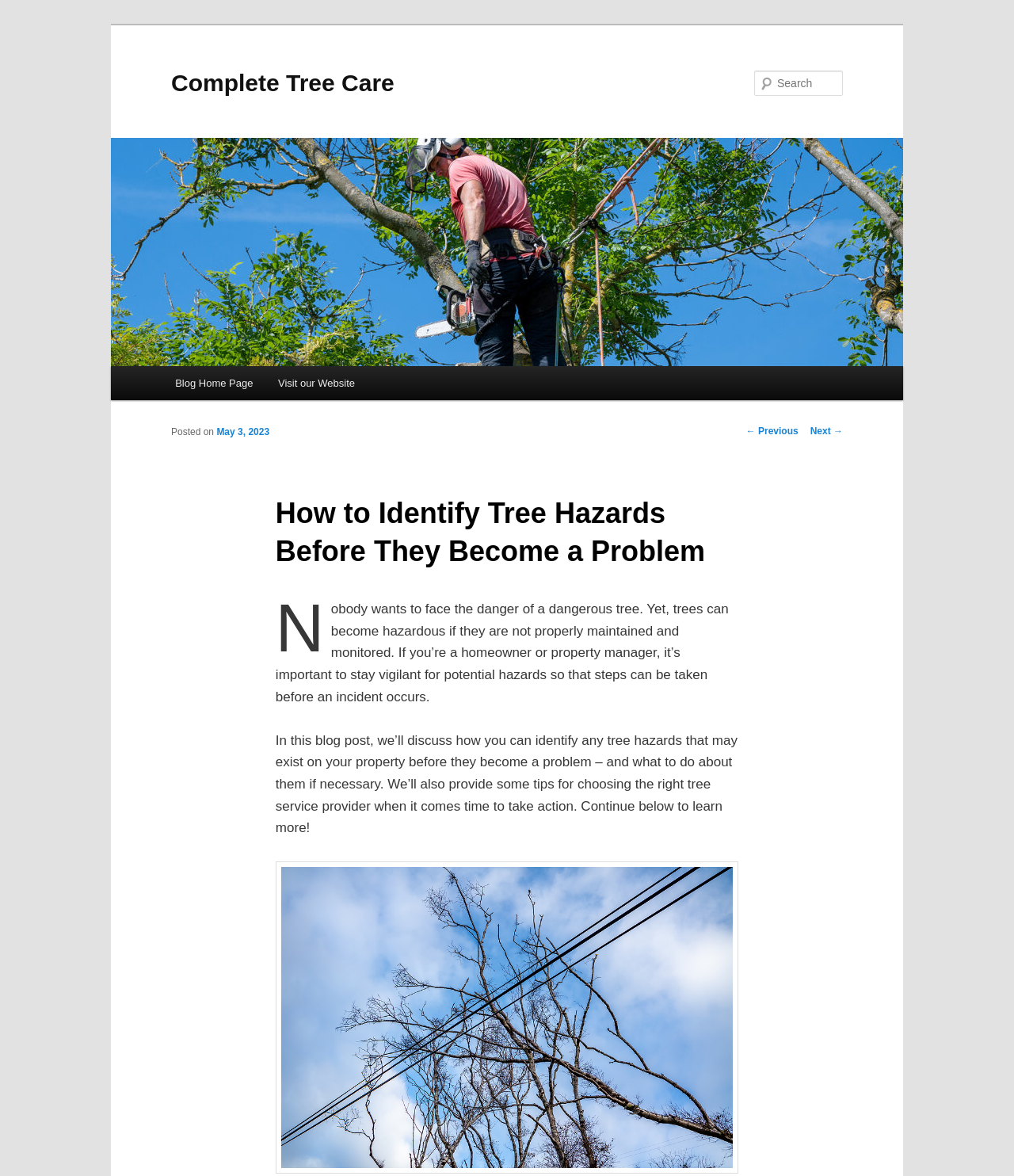What is the date of the blog post?
Please elaborate on the answer to the question with detailed information.

I found the date of the blog post by examining the link element with the text 'May 3, 2023' which is located near the top of the main content area of the page.